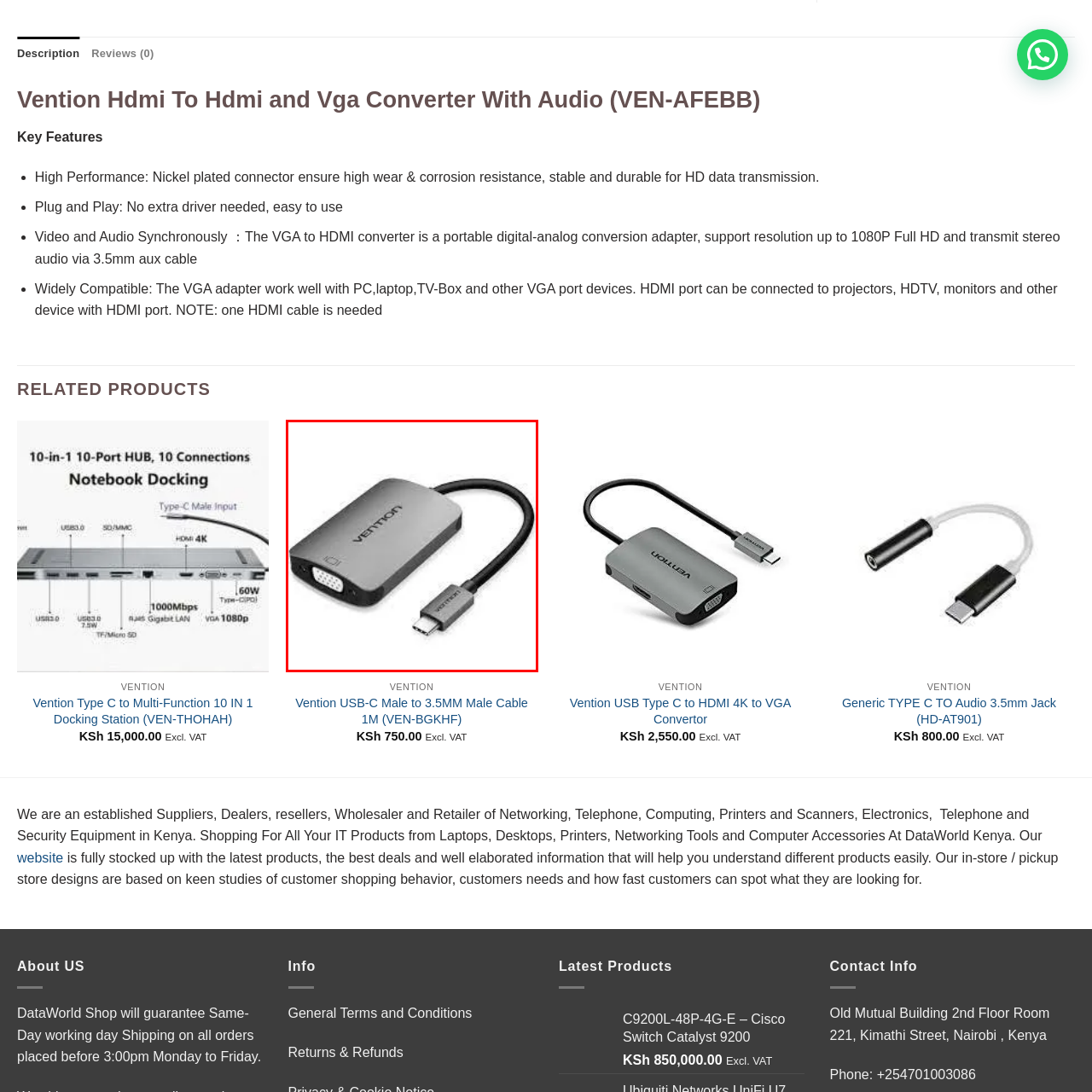What type of cable is used for connection?
Please observe the details within the red bounding box in the image and respond to the question with a detailed explanation based on what you see.

According to the caption, the converter connects via a short USB-C cable, which implies that the type of cable used for connection is USB-C.